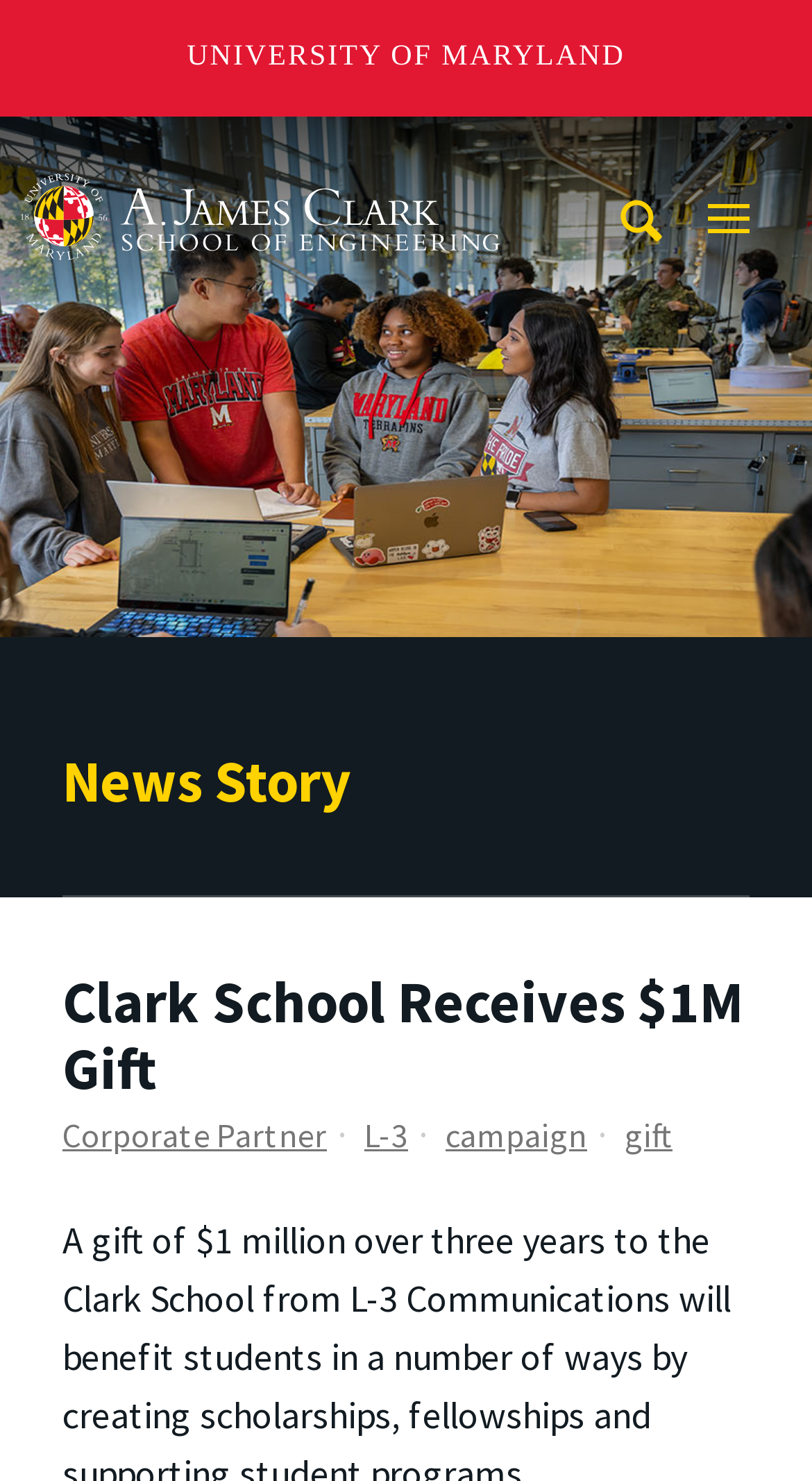Detail the features and information presented on the webpage.

The webpage is about the Clark School of Engineering at the University of Maryland, with a focus on a news story about a $1 million gift from L-3 Communications. 

At the top left of the page, there is a link to the University of Maryland, and next to it, a link to the A. James Clark School of Engineering. Below these links, there is a search bar that spans the entire width of the page, with a search button on the right side. 

On the top right side of the page, there is a search button with a search icon, and a mobile navigation trigger button next to it. 

The main content of the page is a news story, with a heading that reads "Clark School Receives $1M Gift". Below this heading, there are four links: "Corporate Partner", "L-3", "campaign", and "gift", which are likely related to the news story.